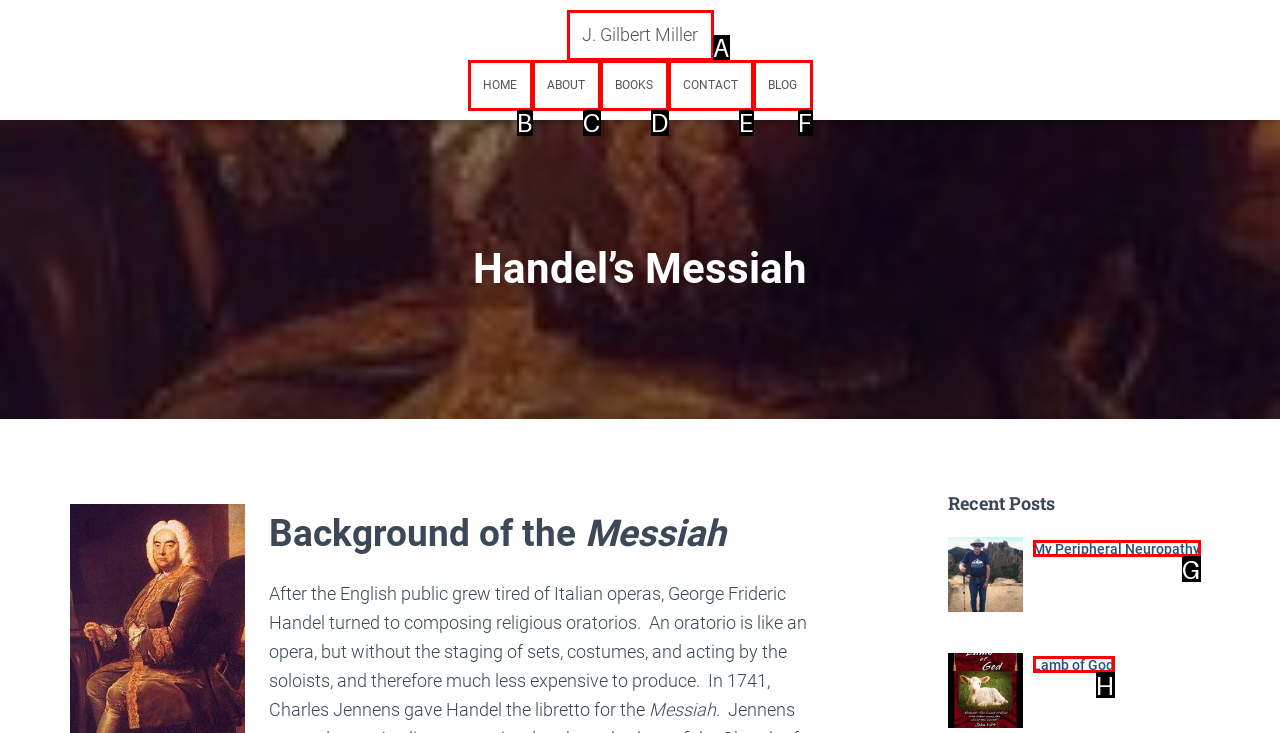From the choices given, find the HTML element that matches this description: ORAL SURGERY. Answer with the letter of the selected option directly.

None